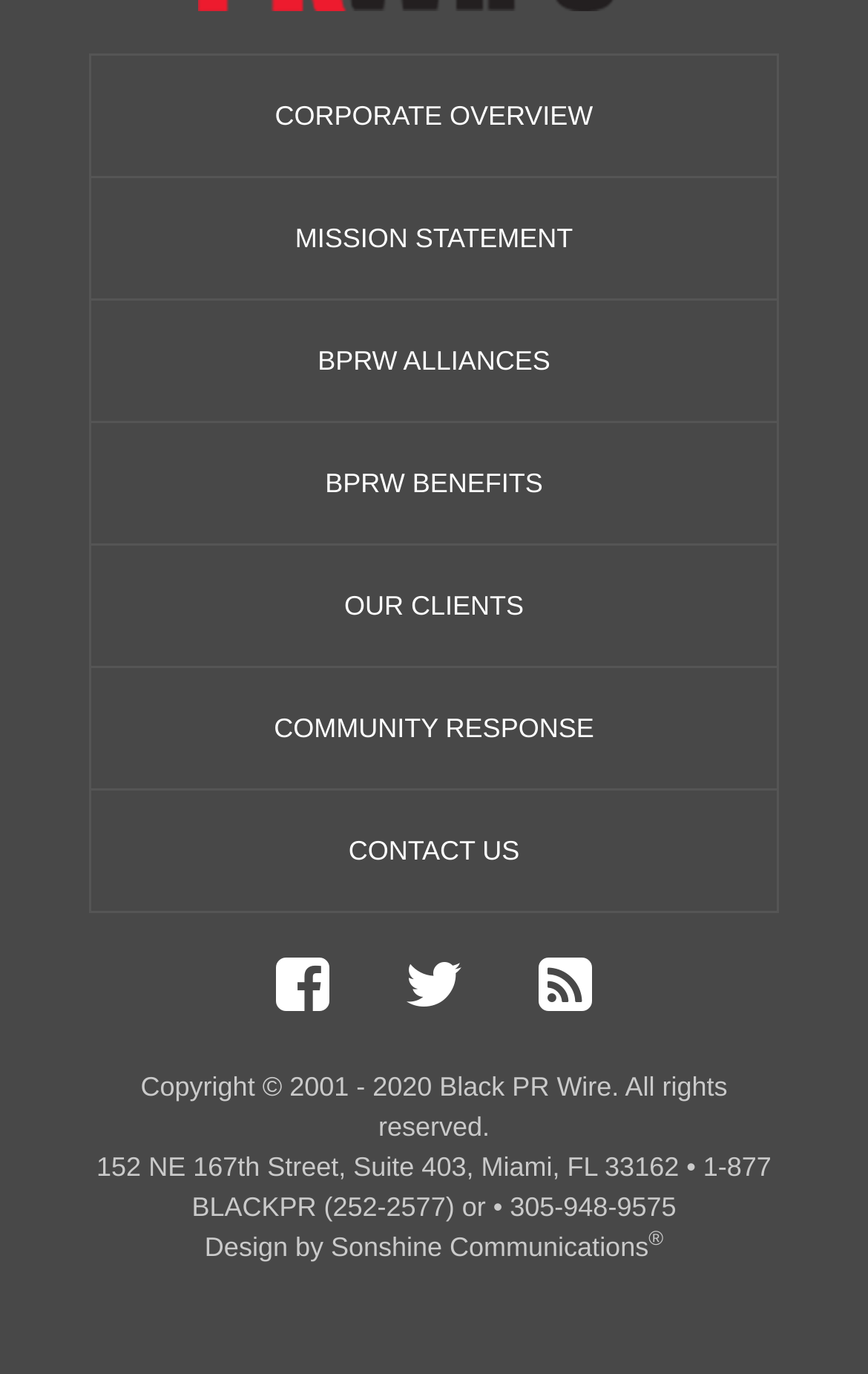Refer to the image and provide a thorough answer to this question:
What is the company's address?

The company's address is provided at the bottom of the webpage, which is '152 NE 167th Street, Suite 403, Miami, FL 33162'.